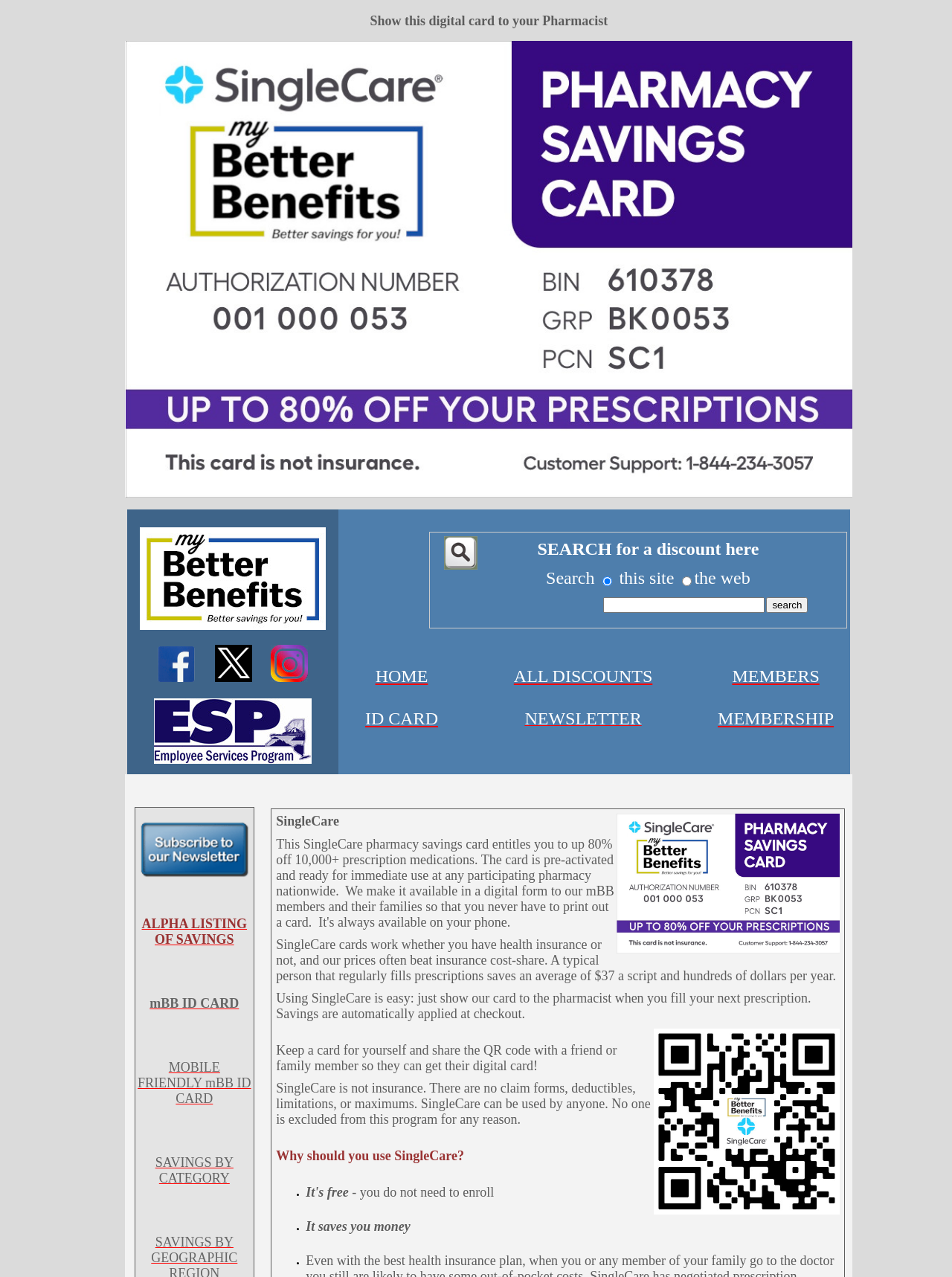From the webpage screenshot, predict the bounding box of the UI element that matches this description: "MOBILE FRIENDLY mBB ID CARD".

[0.145, 0.831, 0.264, 0.865]